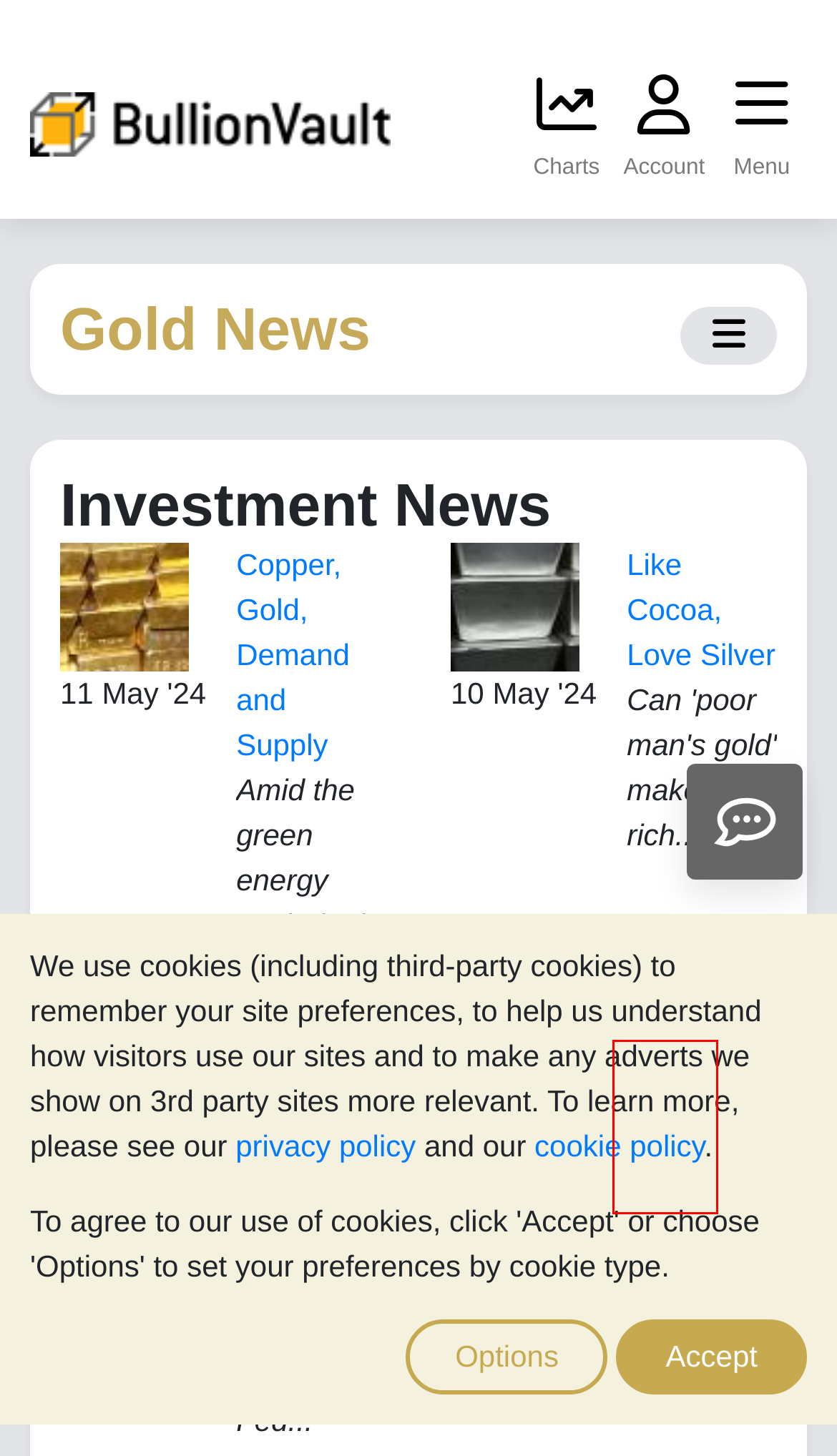You are given a screenshot depicting a webpage with a red bounding box around a UI element. Select the description that best corresponds to the new webpage after clicking the selected element. Here are the choices:
A. Like Cocoa, Love Silver | Gold News
B. Trump's $1 Trillion Defense Budget | Gold News
C. Copper, Gold, Demand and Supply | Gold News
D. Can You Spell Stagflation? | Gold News
E. Cost US Home Ownership Soars. Gold Too | Gold News
F. Gold, Silver and the 'Safe Haven' Dollar | Gold News
G. Copper Gets Hot on EVs and Smelting Squeeze | Gold News
H. A Solid Gold Trading Plan | Gold News

H